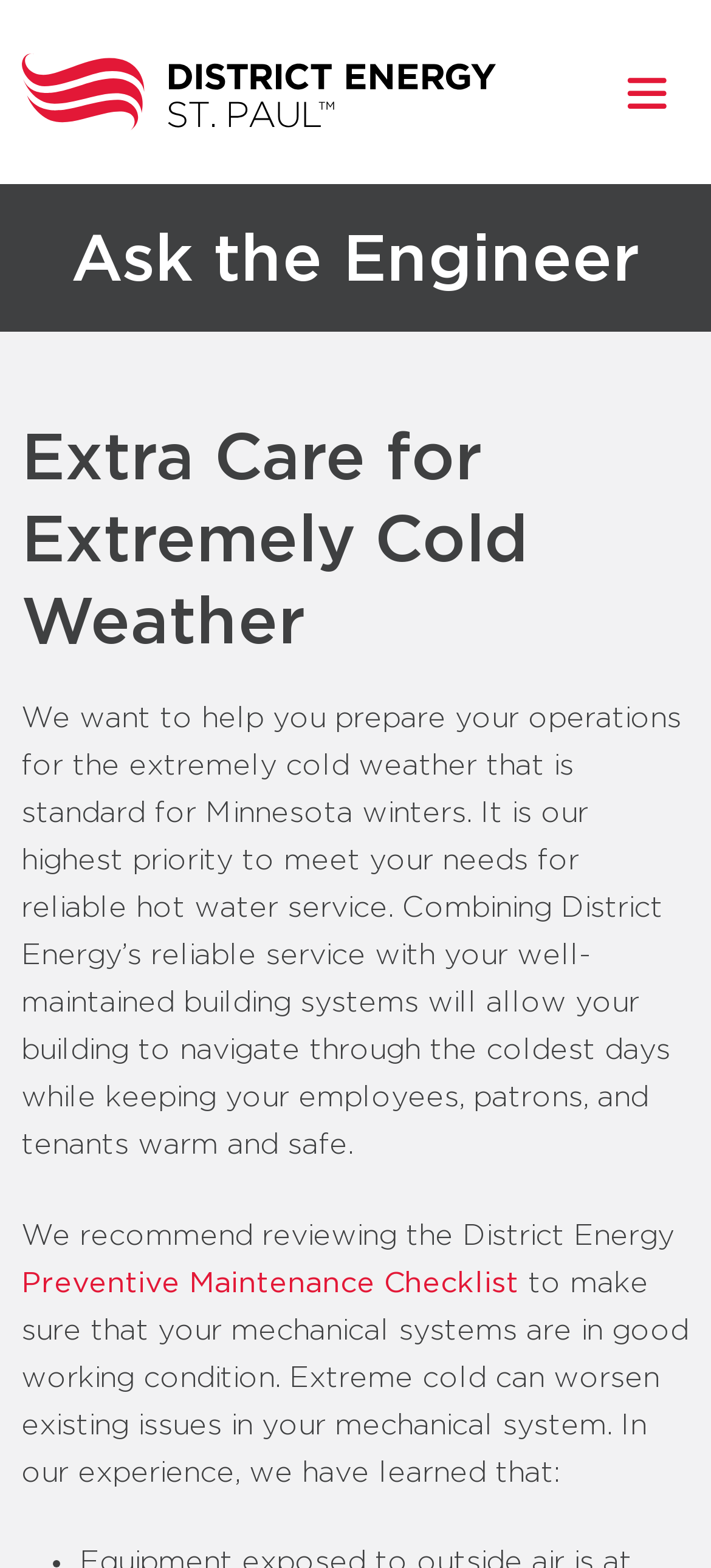Locate the UI element described as follows: "Preventive Maintenance Checklist". Return the bounding box coordinates as four float numbers between 0 and 1 in the order [left, top, right, bottom].

[0.03, 0.809, 0.73, 0.828]